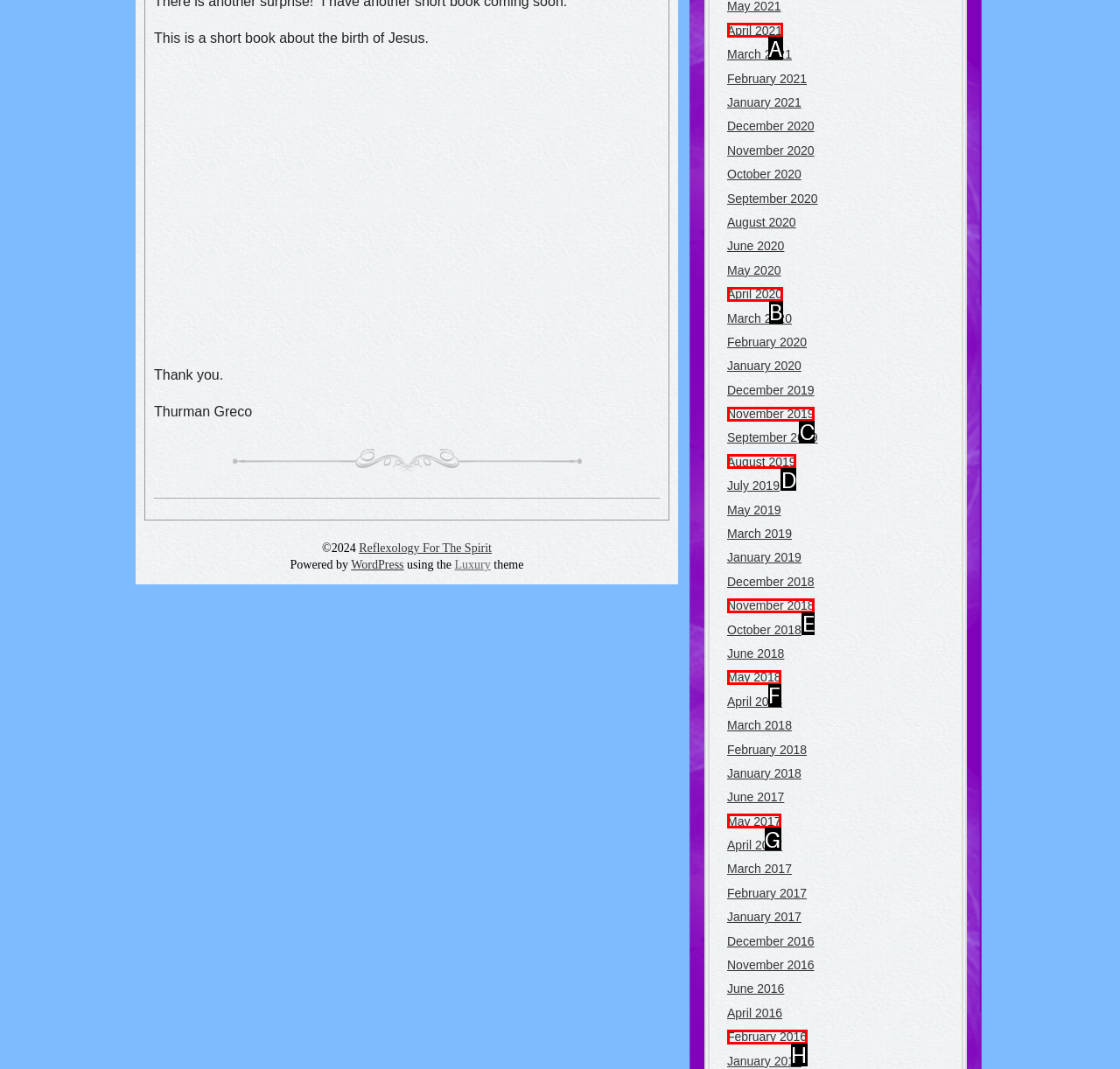Select the option that matches this description: April 2020
Answer by giving the letter of the chosen option.

B